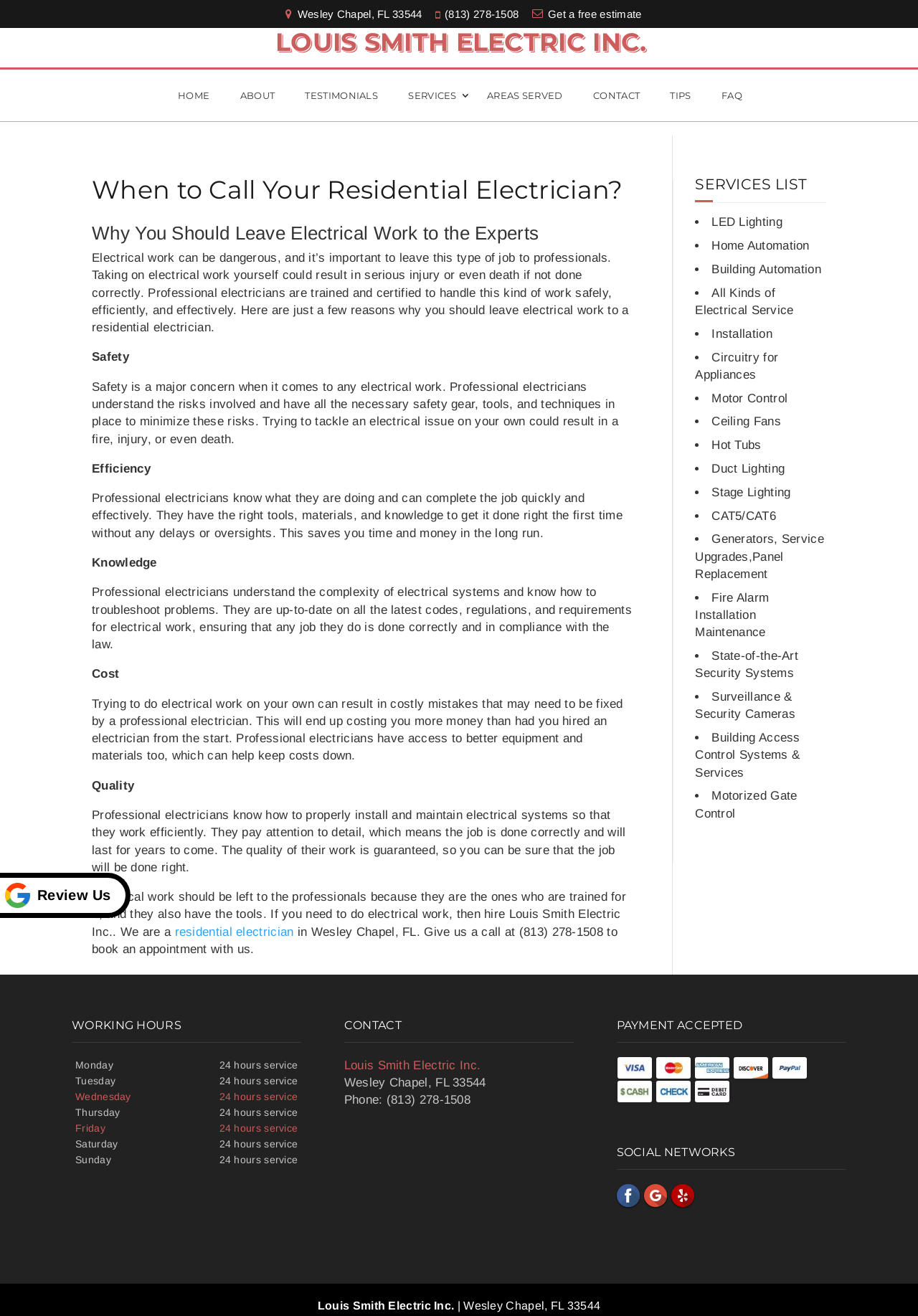Please find the bounding box coordinates of the clickable region needed to complete the following instruction: "get a free estimate". The bounding box coordinates must consist of four float numbers between 0 and 1, i.e., [left, top, right, bottom].

[0.585, 0.004, 0.699, 0.017]